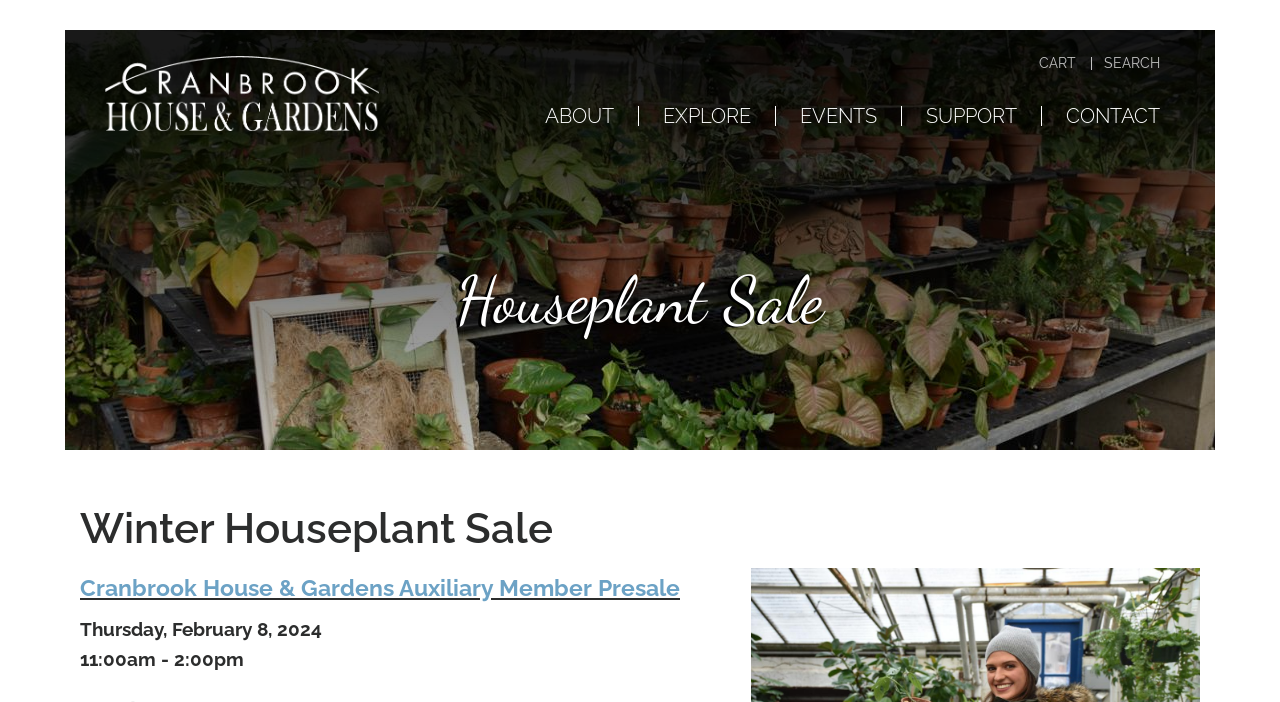Provide a brief response using a word or short phrase to this question:
What is the name of the organization mentioned on the webpage?

Cranbrook House & Gardens